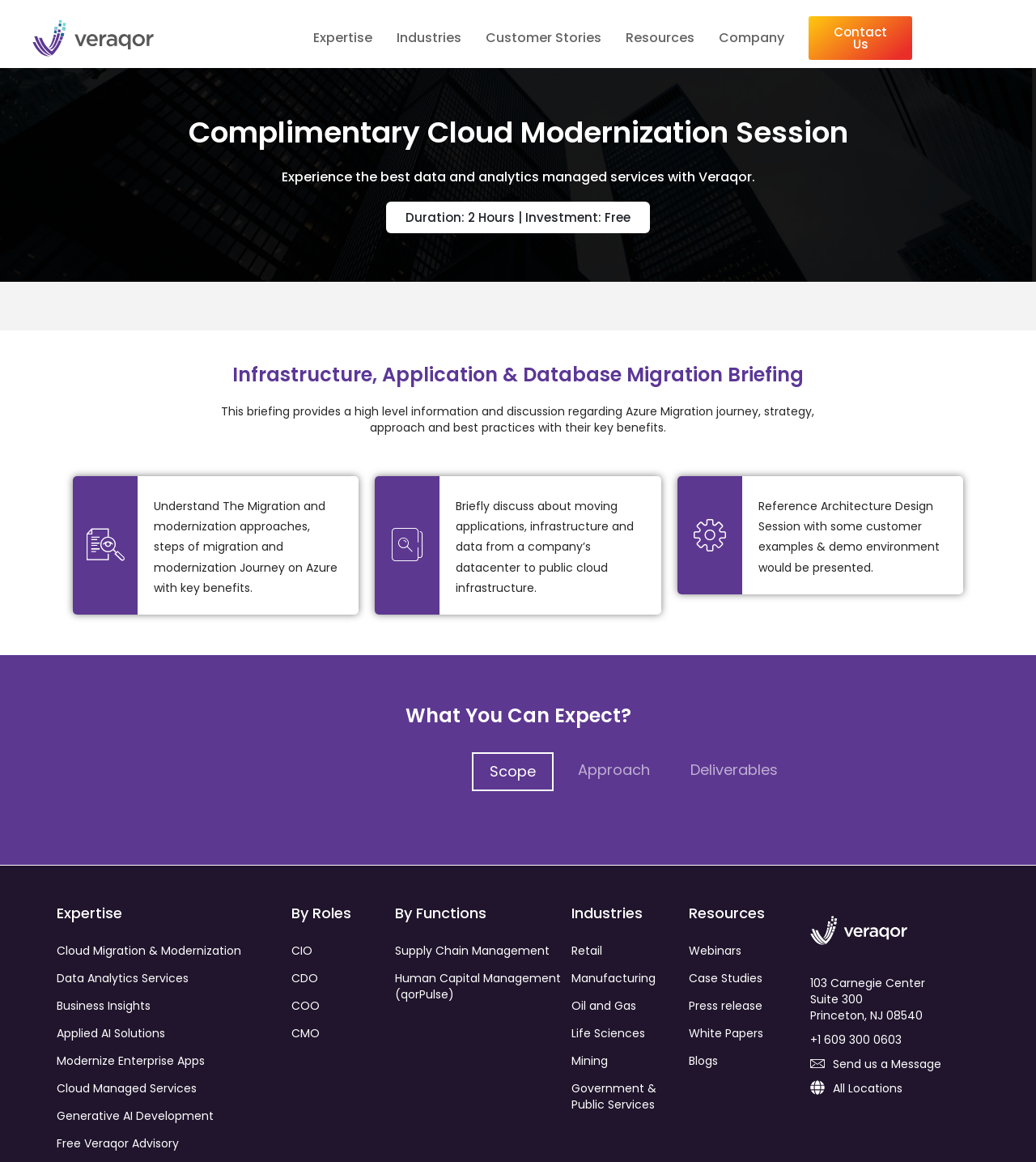Extract the text of the main heading from the webpage.

Complimentary Cloud Modernization Session